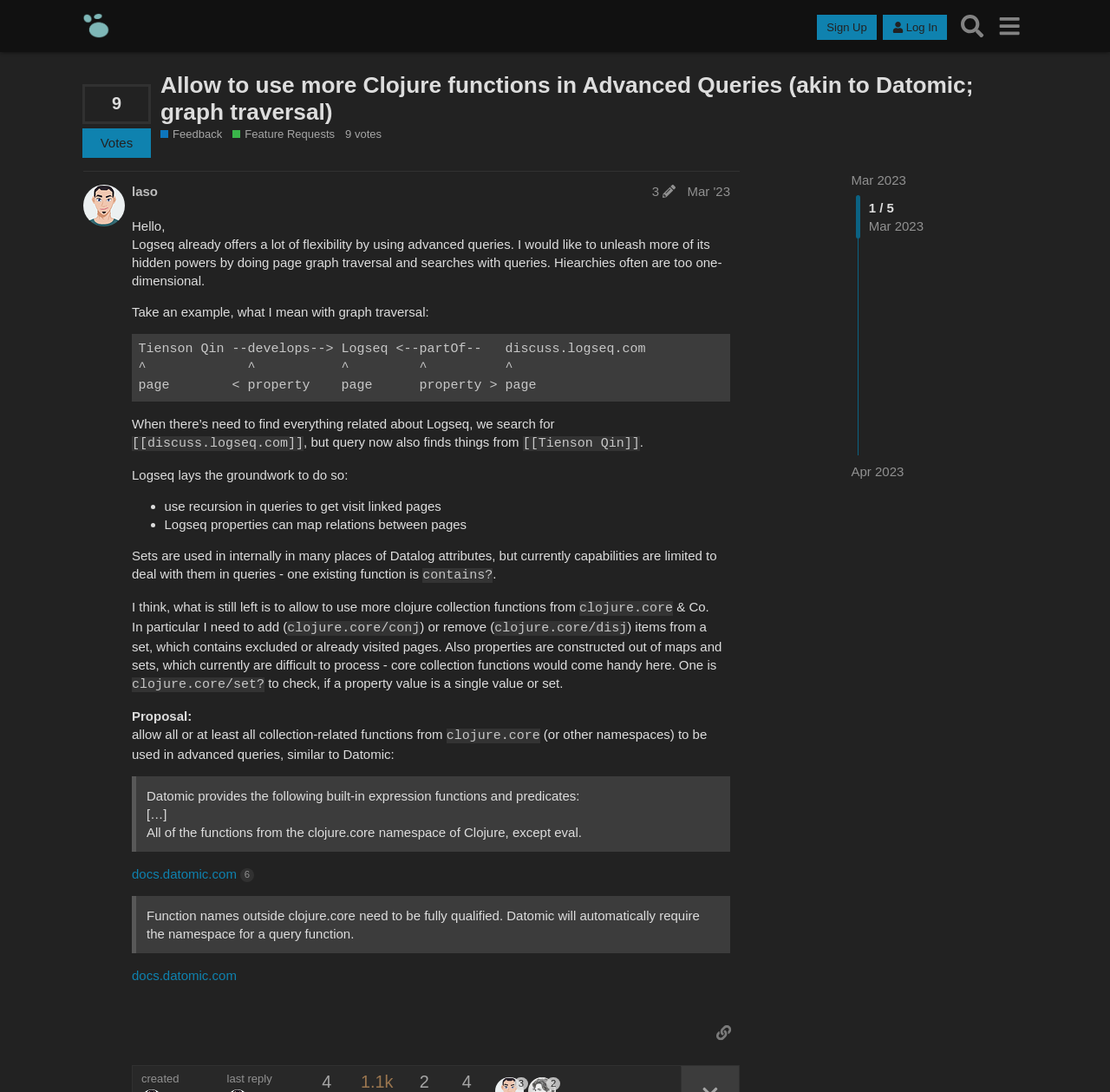Please identify the bounding box coordinates of where to click in order to follow the instruction: "Explore Korean vs English dialects".

None